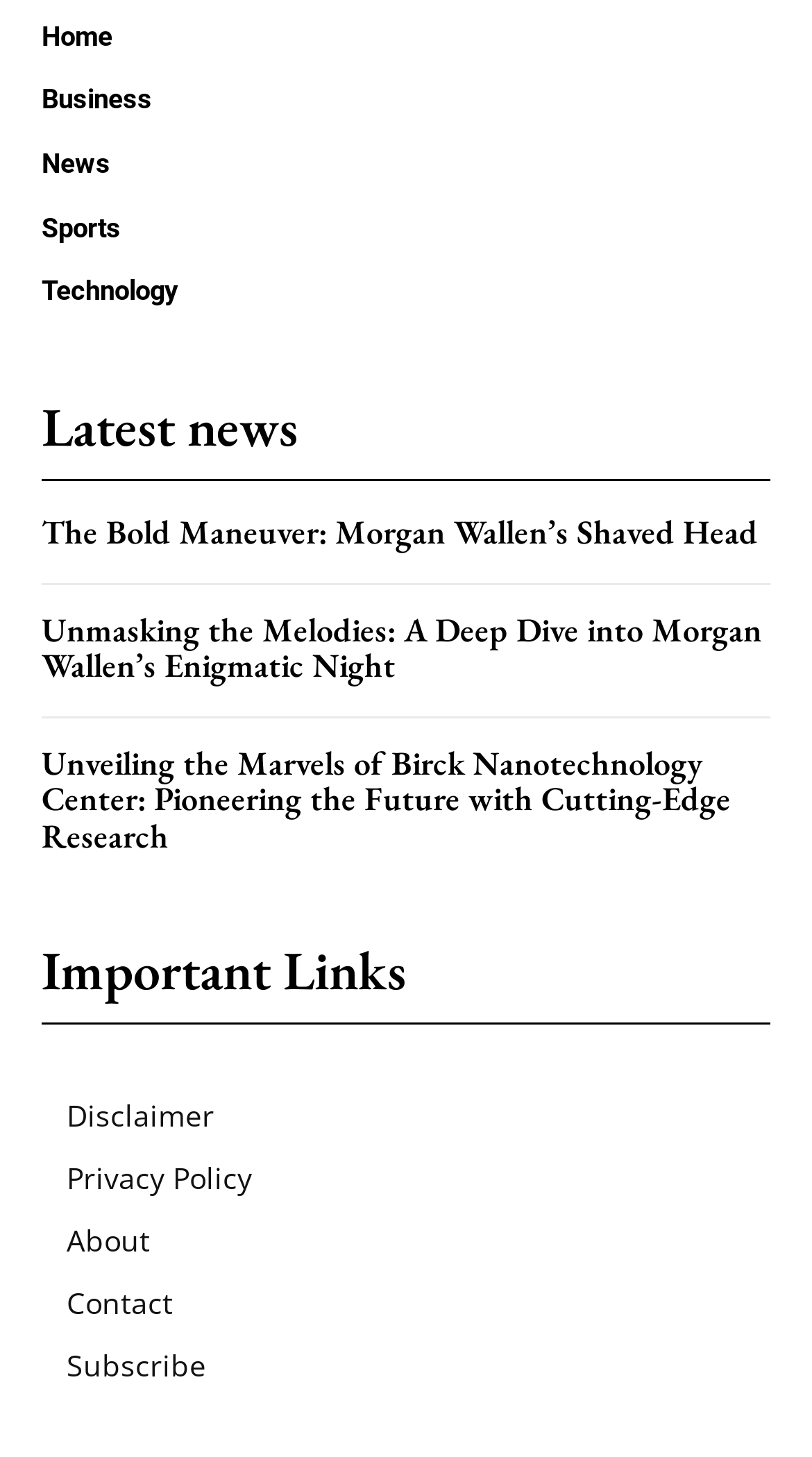What is the last link in the 'Important Links' section?
Answer the question with detailed information derived from the image.

I looked at the 'Important Links' section and found the links 'Disclaimer', 'Privacy Policy', 'About', 'Contact', and 'Subscribe'. The last link in this section is 'Subscribe'.